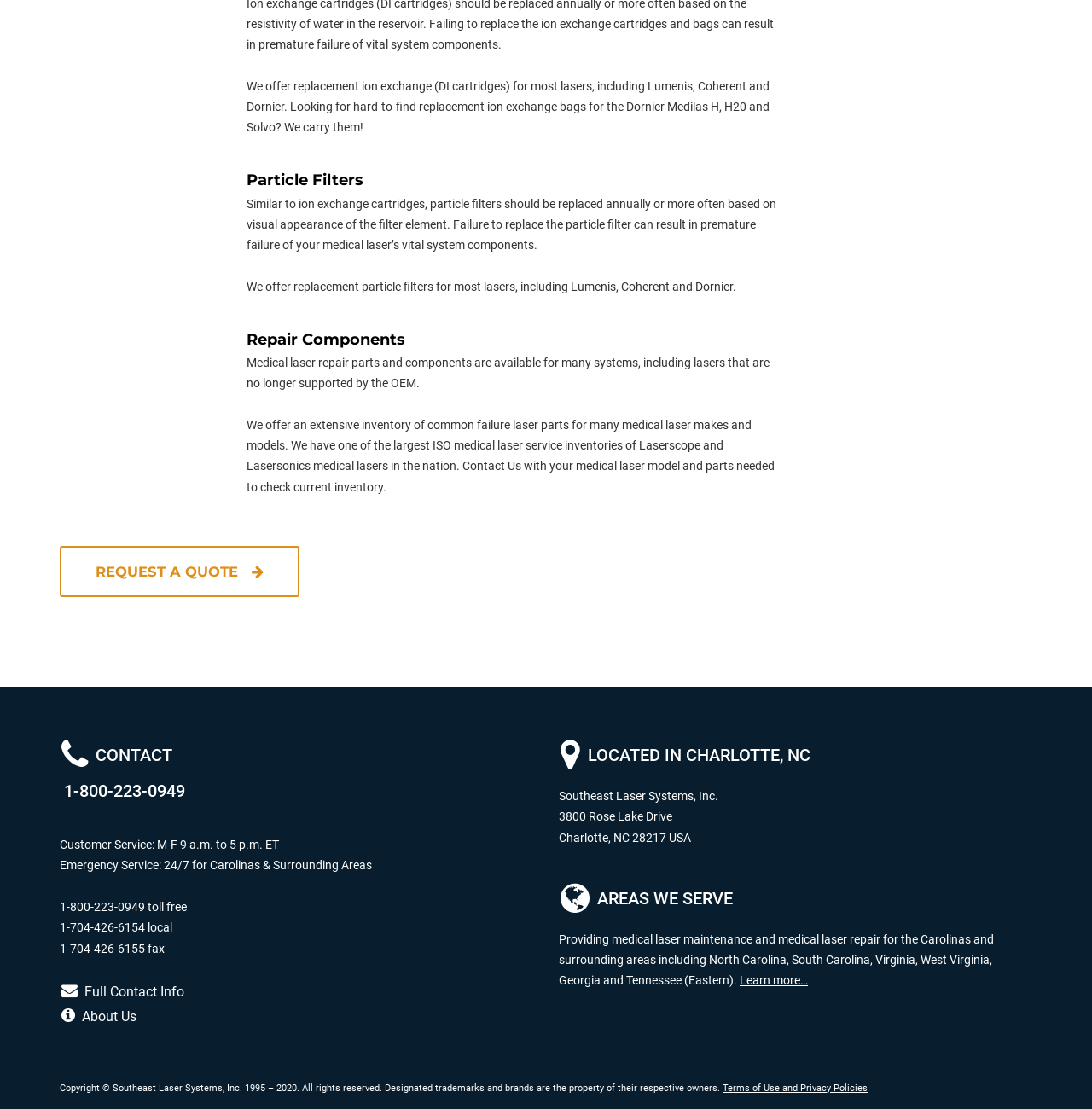Please identify the bounding box coordinates of the region to click in order to complete the given instruction: "Click the link to learn more about the Ice Cream Social event". The coordinates should be four float numbers between 0 and 1, i.e., [left, top, right, bottom].

None